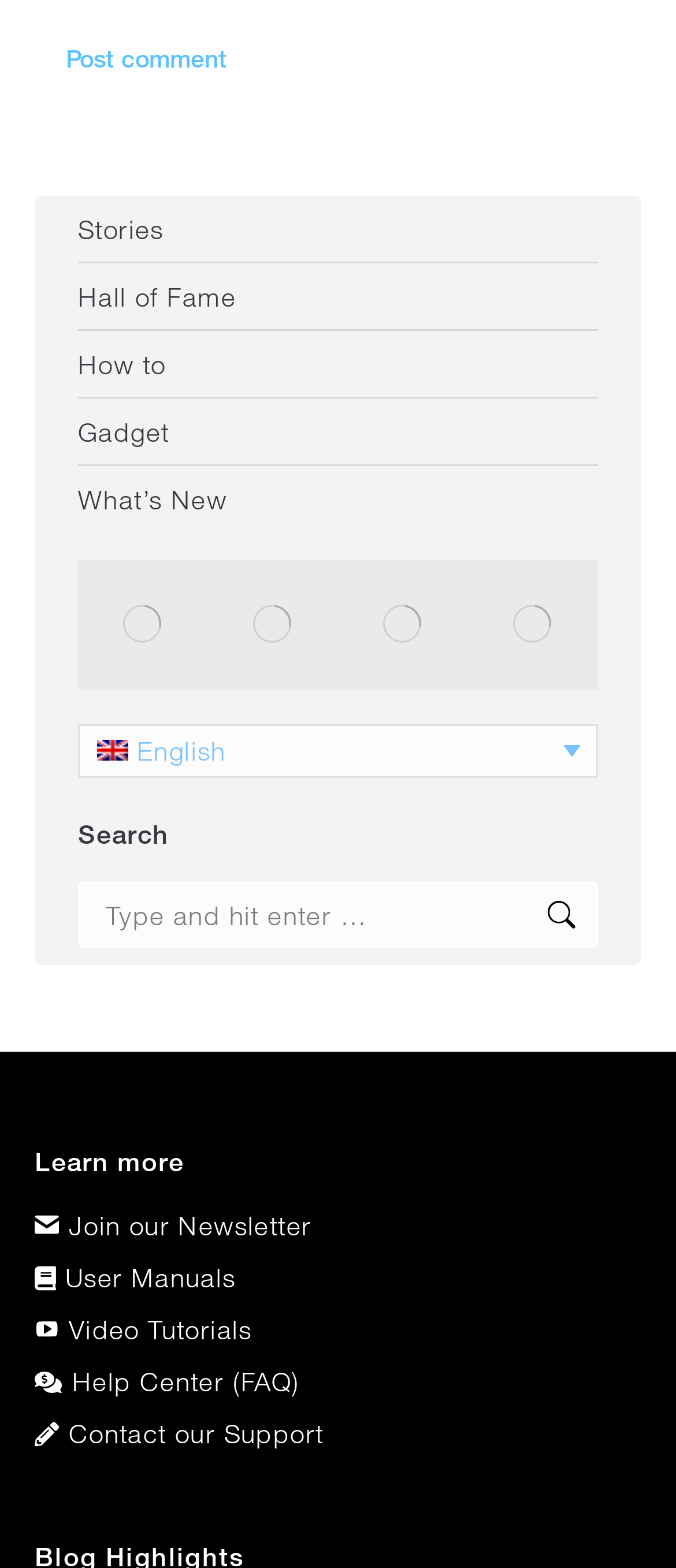Can you specify the bounding box coordinates for the region that should be clicked to fulfill this instruction: "Go to the Hall of Fame page".

[0.115, 0.179, 0.35, 0.2]